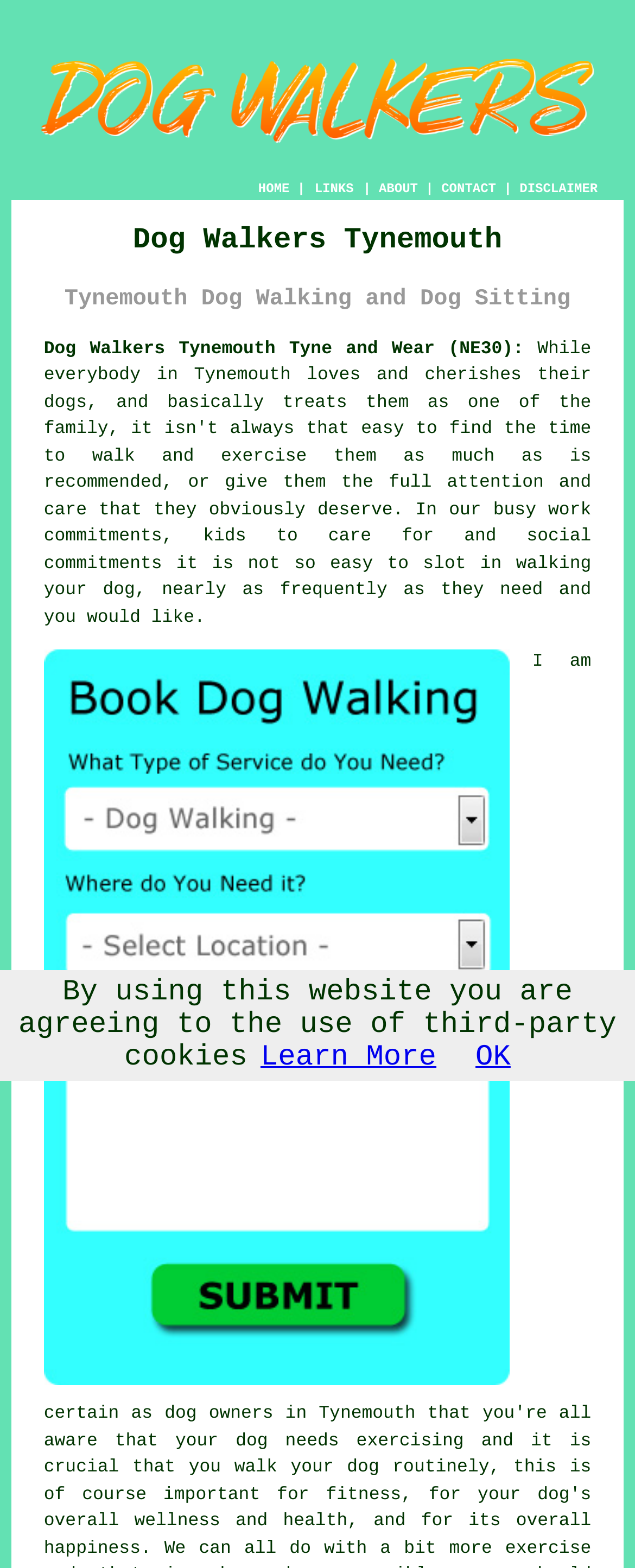Please specify the bounding box coordinates of the clickable region to carry out the following instruction: "Click the ABOUT link". The coordinates should be four float numbers between 0 and 1, in the format [left, top, right, bottom].

[0.597, 0.116, 0.658, 0.126]